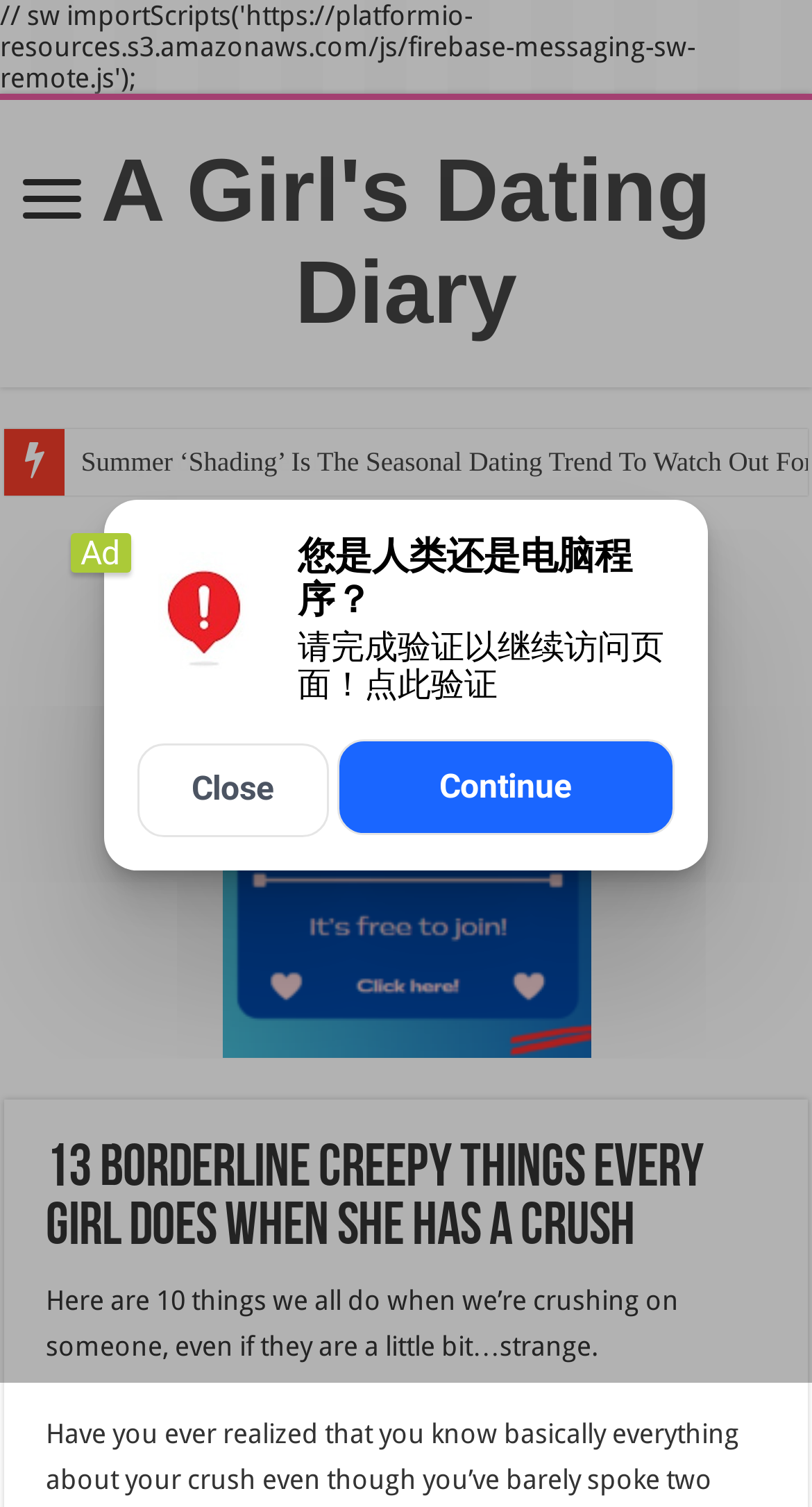Respond with a single word or phrase:
What is the main topic of the article?

Crushing on someone